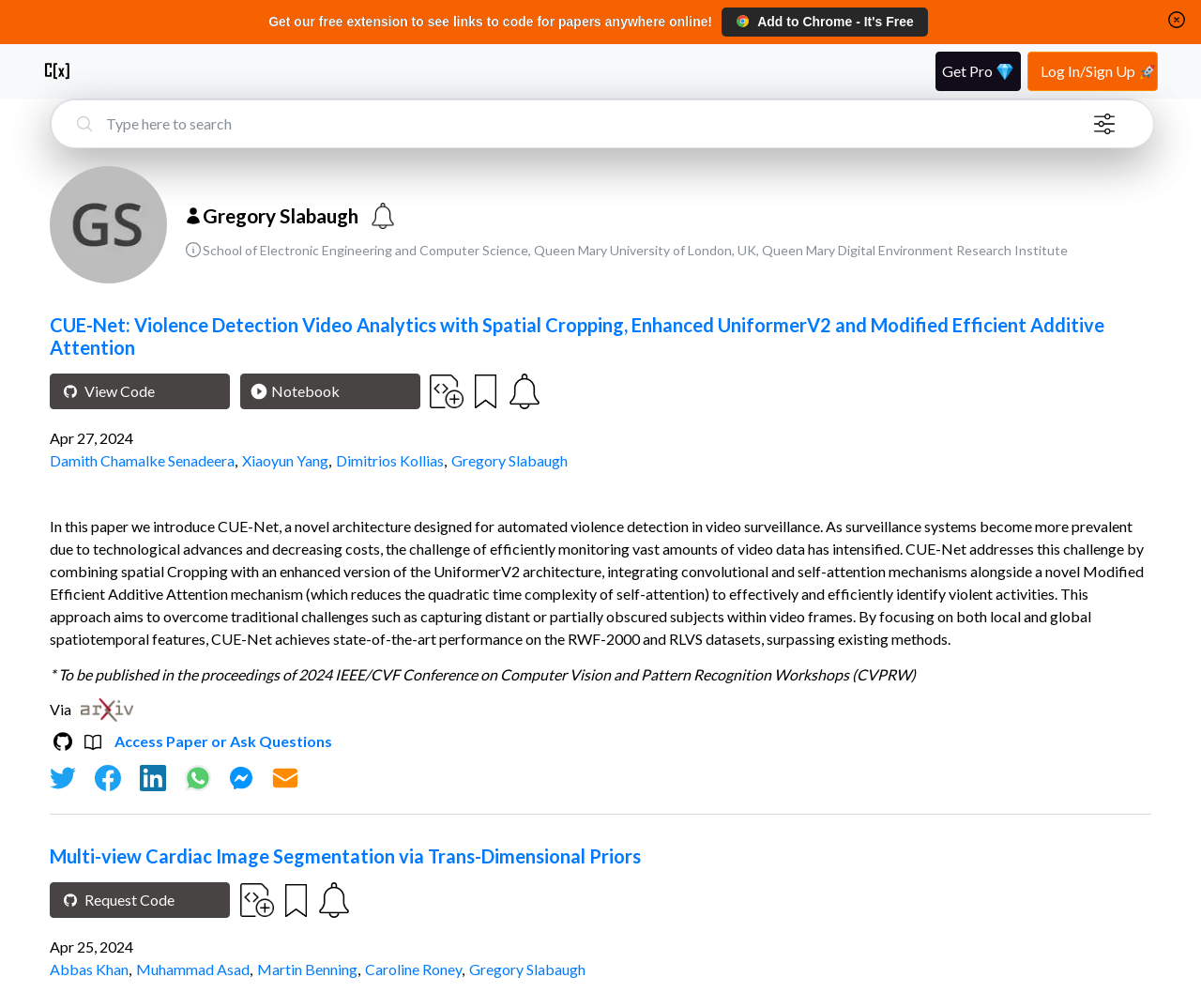Please specify the coordinates of the bounding box for the element that should be clicked to carry out this instruction: "Contact via email". The coordinates must be four float numbers between 0 and 1, formatted as [left, top, right, bottom].

None